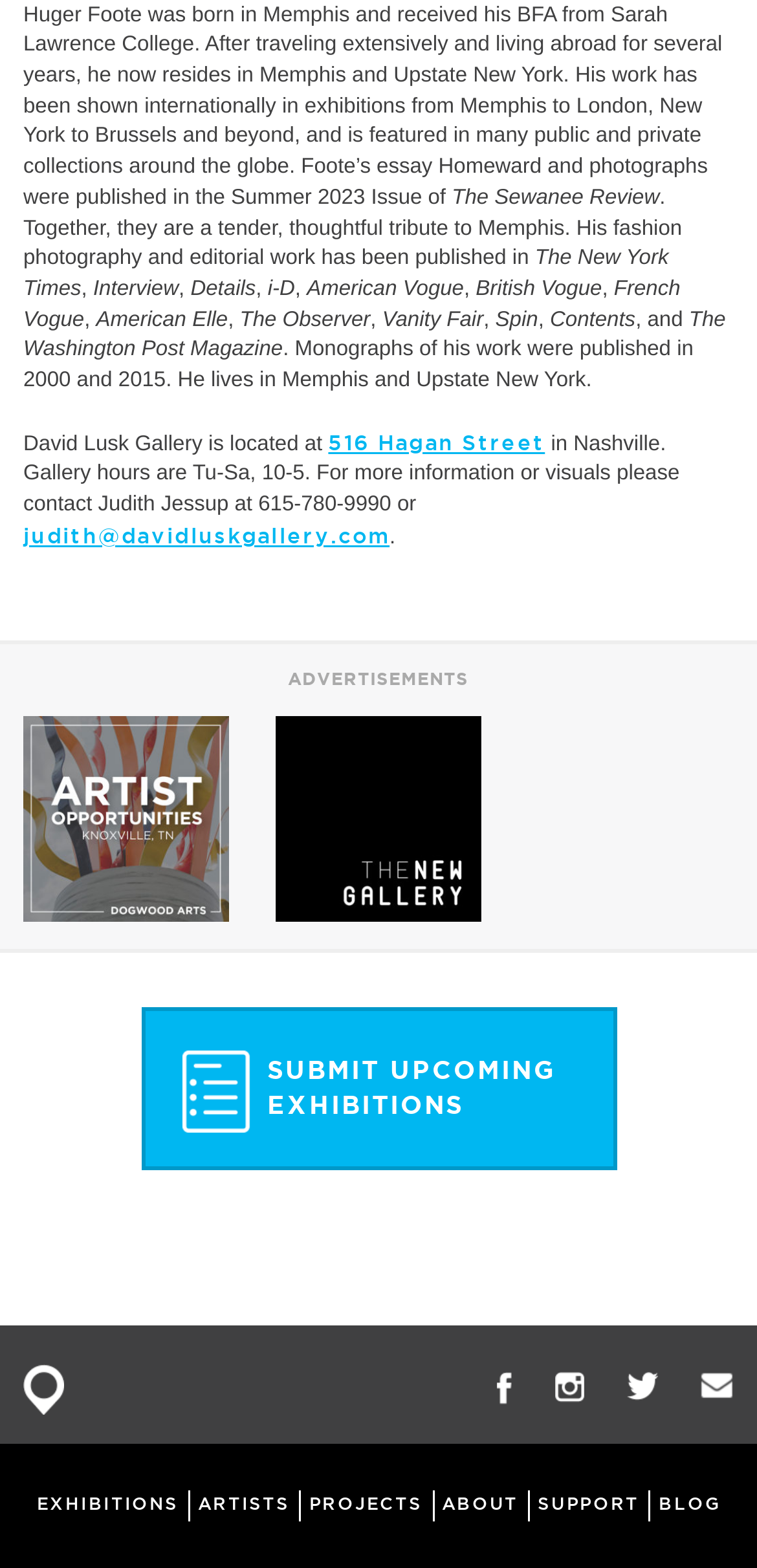Locate the bounding box coordinates of the element that should be clicked to fulfill the instruction: "view the Dogwood Arts advertisement".

[0.031, 0.457, 0.303, 0.588]